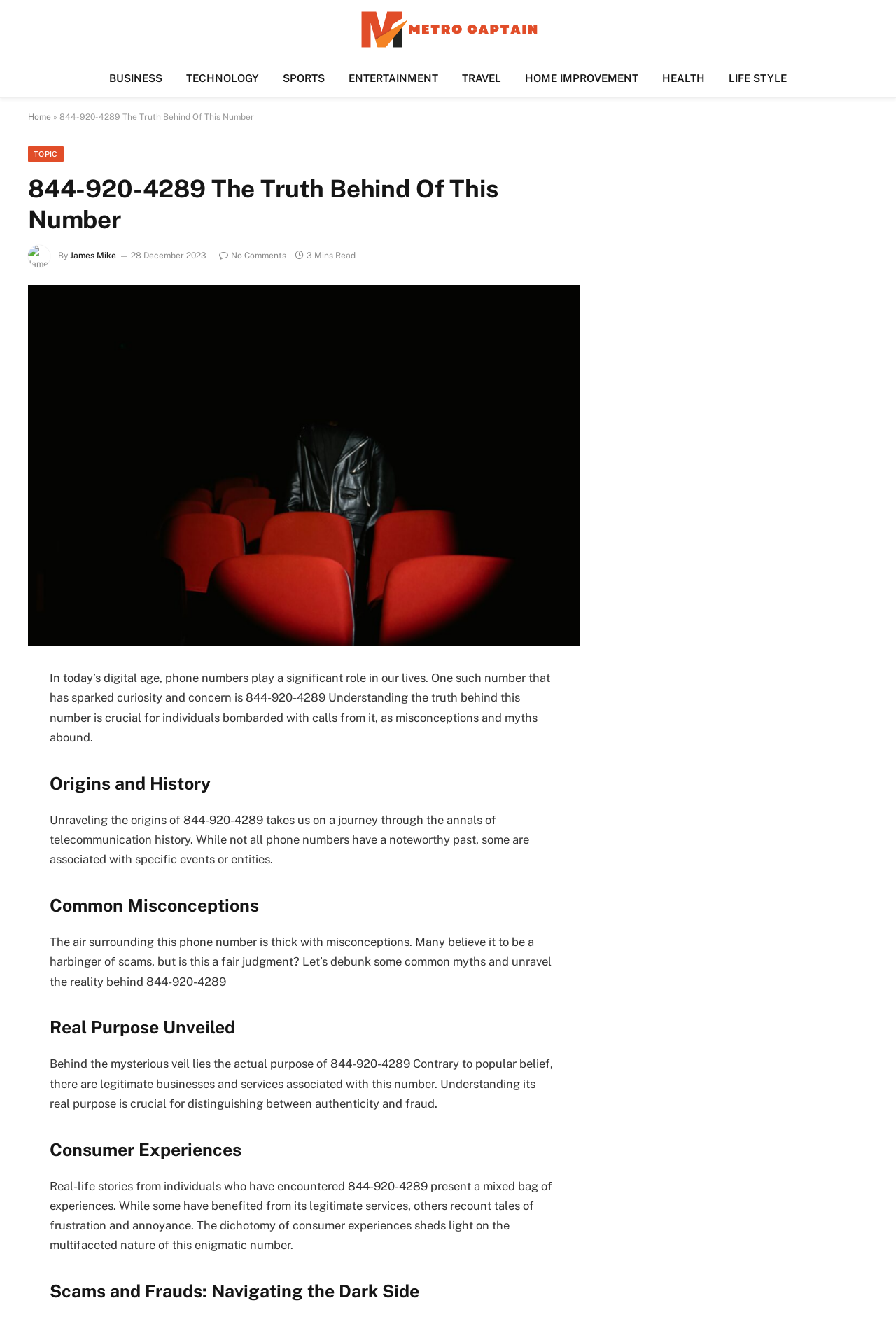Determine the bounding box coordinates of the clickable element necessary to fulfill the instruction: "Click on the 'Metro Captain' link". Provide the coordinates as four float numbers within the 0 to 1 range, i.e., [left, top, right, bottom].

[0.305, 0.0, 0.695, 0.045]